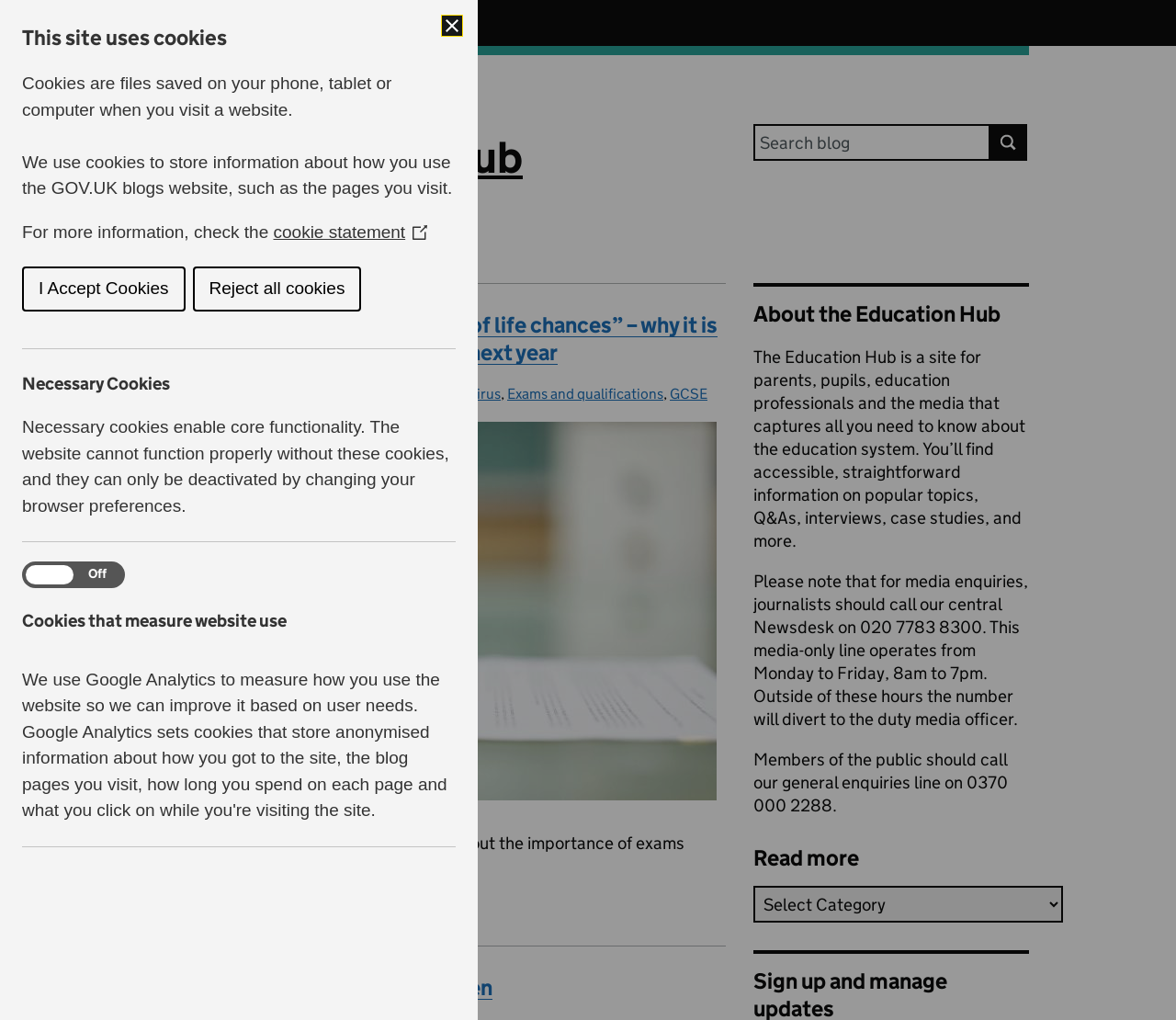Kindly determine the bounding box coordinates for the area that needs to be clicked to execute this instruction: "View the previous article 'The Future of the Auto Industry'".

None